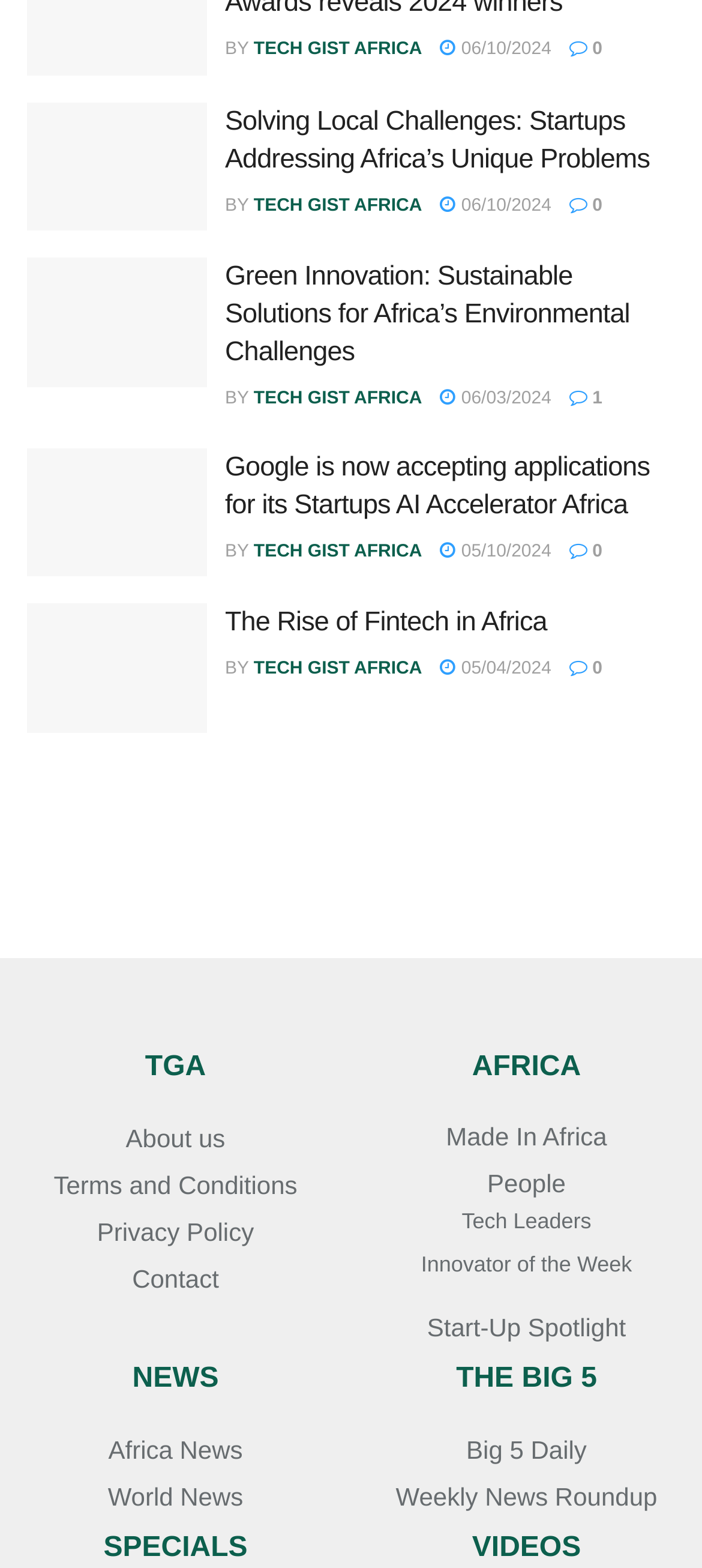Locate the UI element that matches the description Innovator of the Week in the webpage screenshot. Return the bounding box coordinates in the format (top-left x, top-left y, bottom-right x, bottom-right y), with values ranging from 0 to 1.

[0.6, 0.799, 0.9, 0.815]